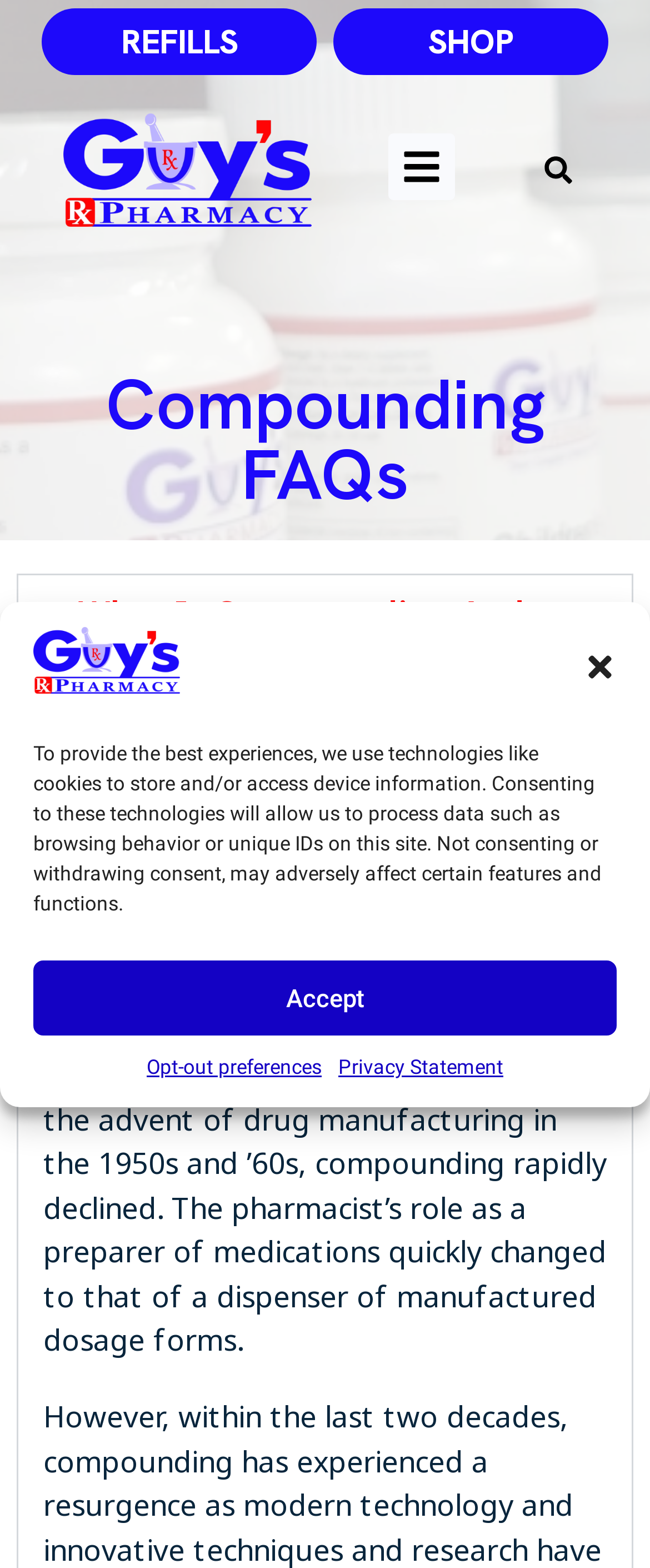Specify the bounding box coordinates of the area to click in order to follow the given instruction: "Click the 'Guy's Pharmacy' link."

[0.051, 0.426, 0.276, 0.447]